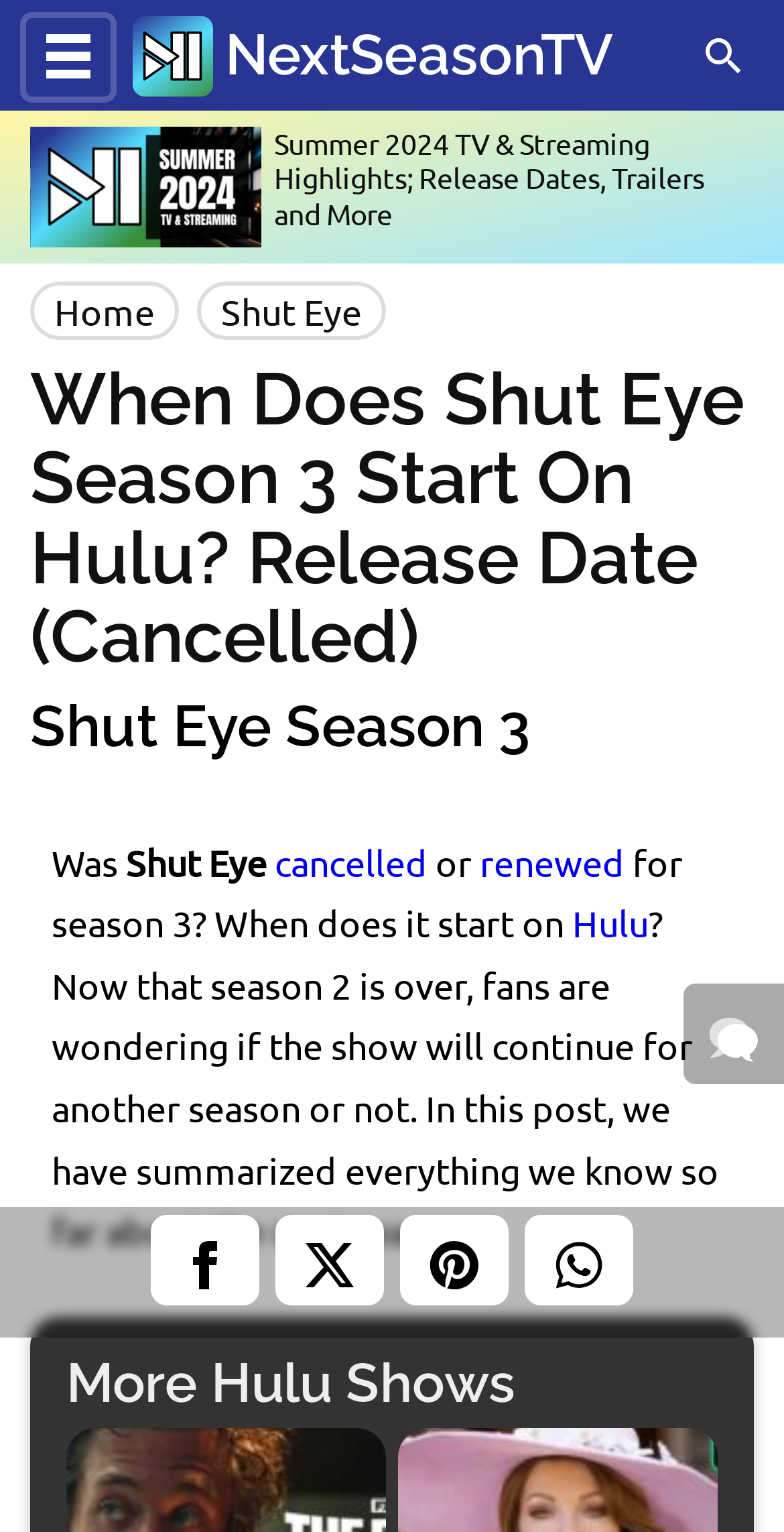Determine the bounding box coordinates of the UI element that matches the following description: "Leave a comment". The coordinates should be four float numbers between 0 and 1 in the format [left, top, right, bottom].

[0.872, 0.642, 1.0, 0.708]